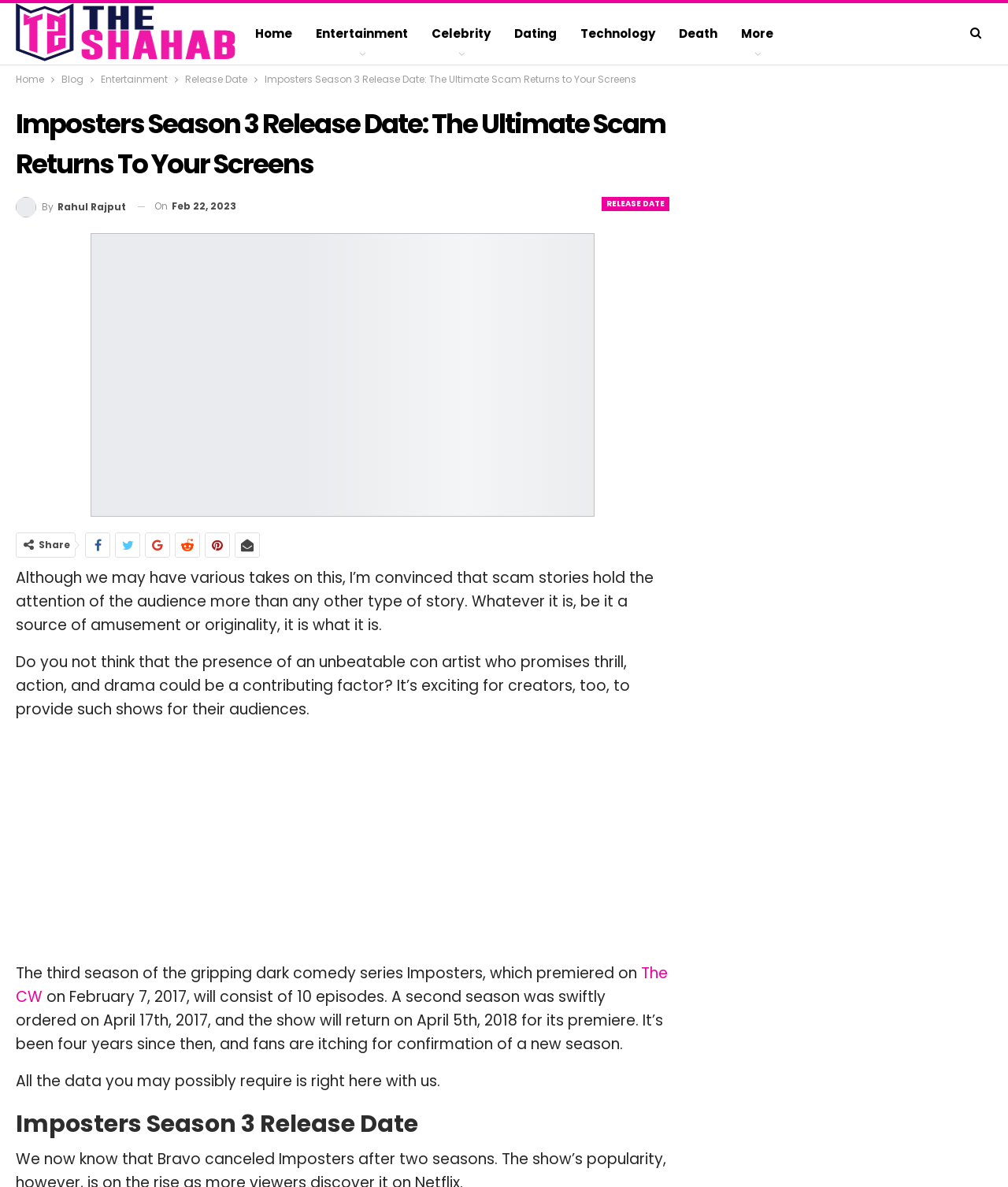Identify the bounding box of the UI element that matches this description: "Publisher - The Shahab".

[0.016, 0.003, 0.242, 0.052]